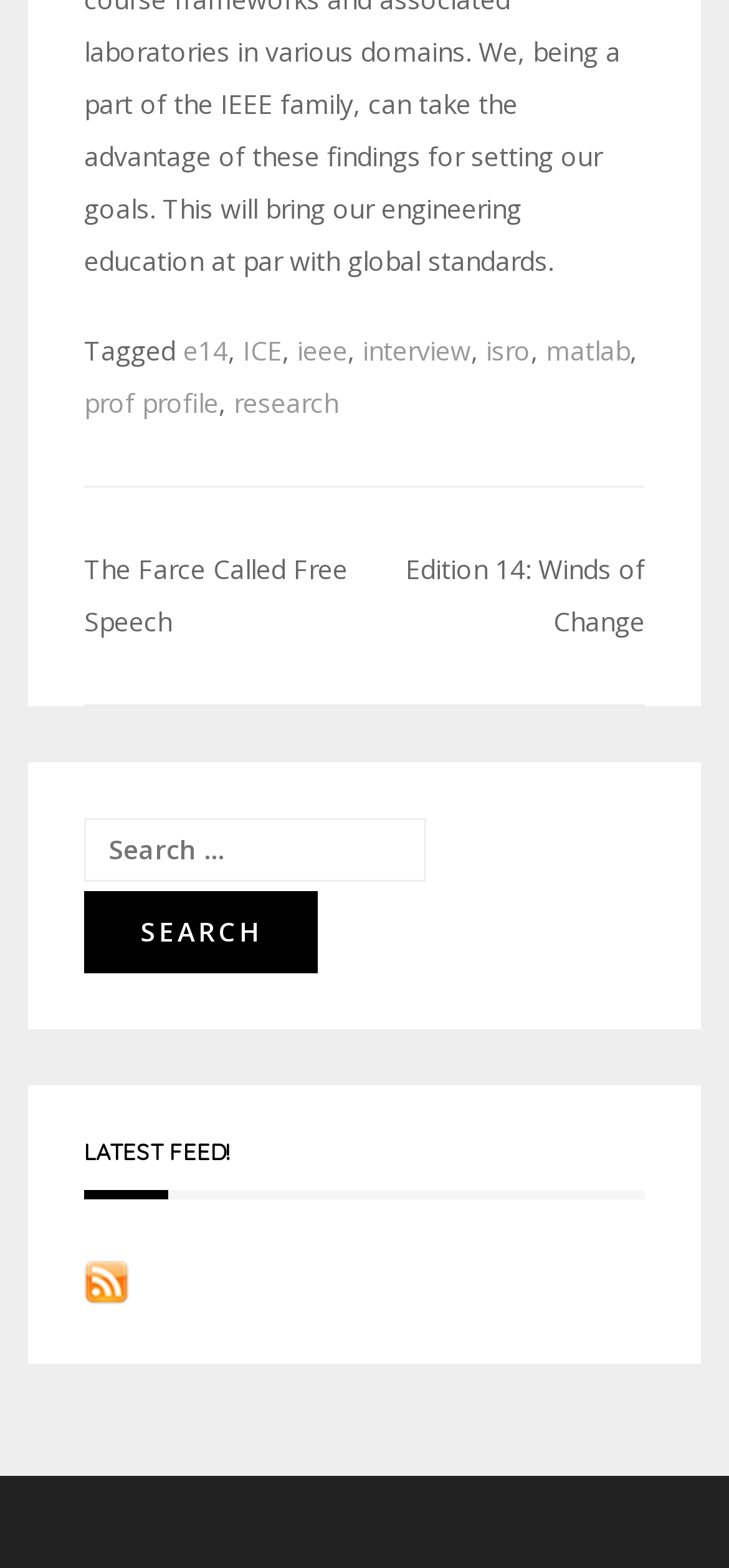Identify the bounding box coordinates of the section to be clicked to complete the task described by the following instruction: "Click on the 'The Farce Called Free Speech' post". The coordinates should be four float numbers between 0 and 1, formatted as [left, top, right, bottom].

[0.115, 0.351, 0.477, 0.407]